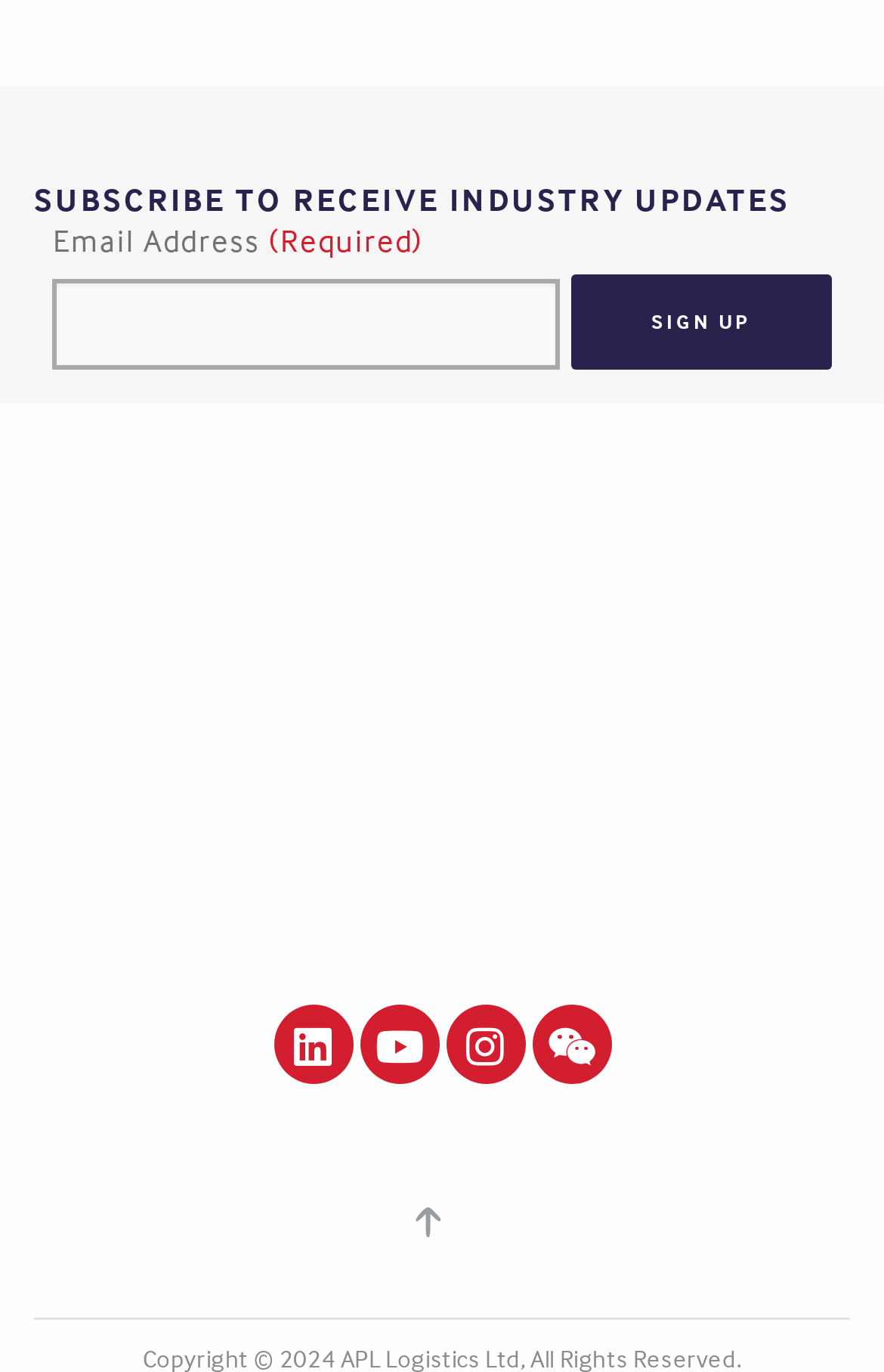What is the purpose of the separator at the bottom of the page?
Based on the visual information, provide a detailed and comprehensive answer.

The separator is located at the bottom of the page and has a bounding box coordinate of [0.038, 0.961, 0.962, 0.962], indicating that it is a horizontal separator, likely used to separate the main content from the footer or other sections.